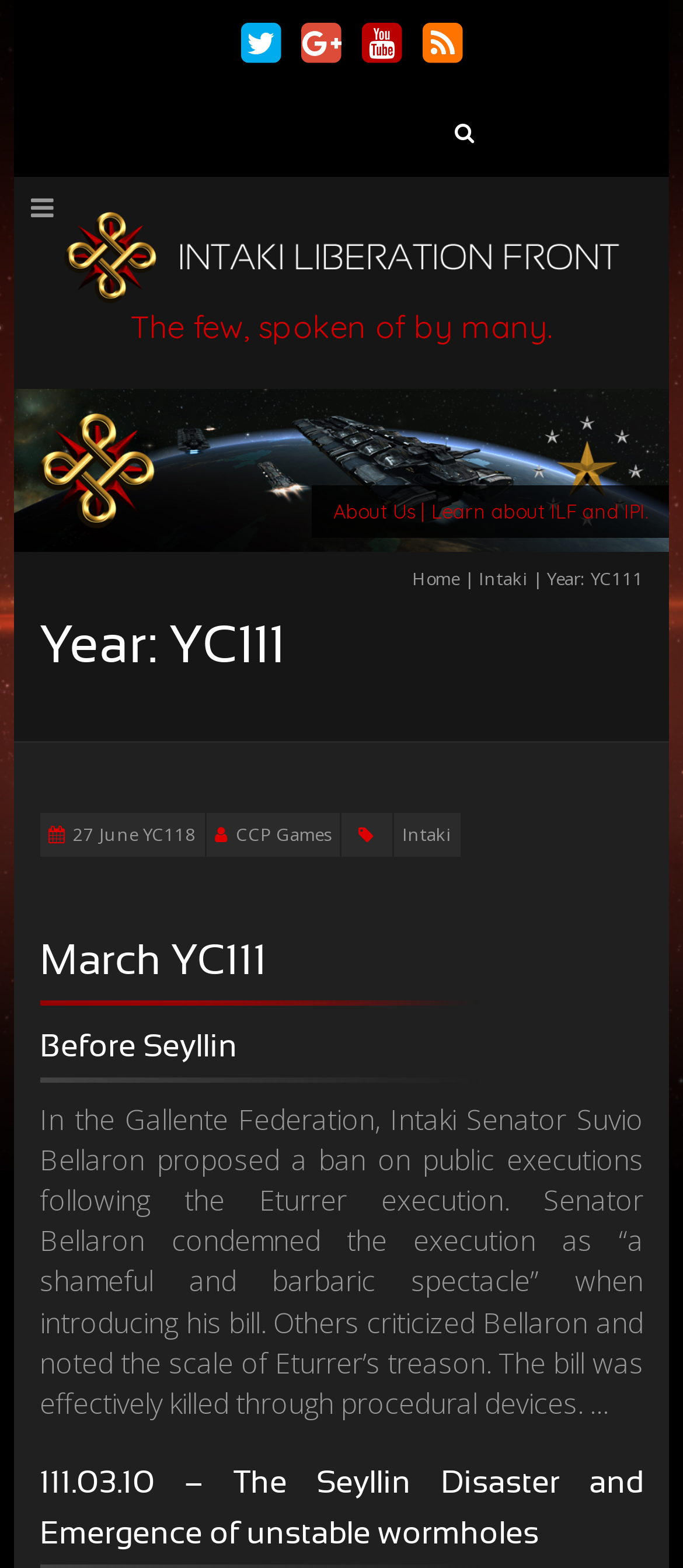What is the text above the search bar?
Using the visual information, respond with a single word or phrase.

Search for: